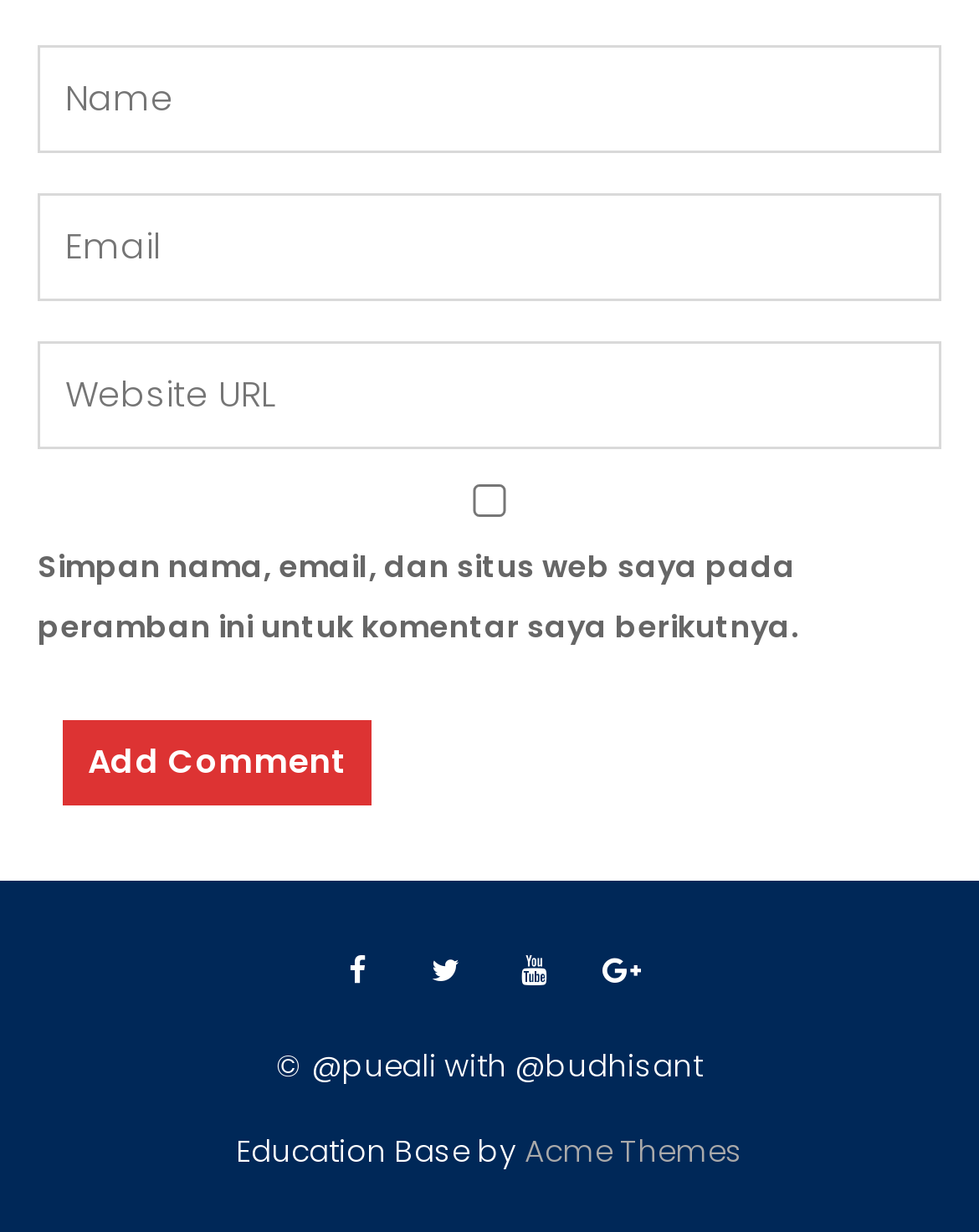Determine the bounding box coordinates for the region that must be clicked to execute the following instruction: "Click the heart icon".

[0.324, 0.756, 0.406, 0.821]